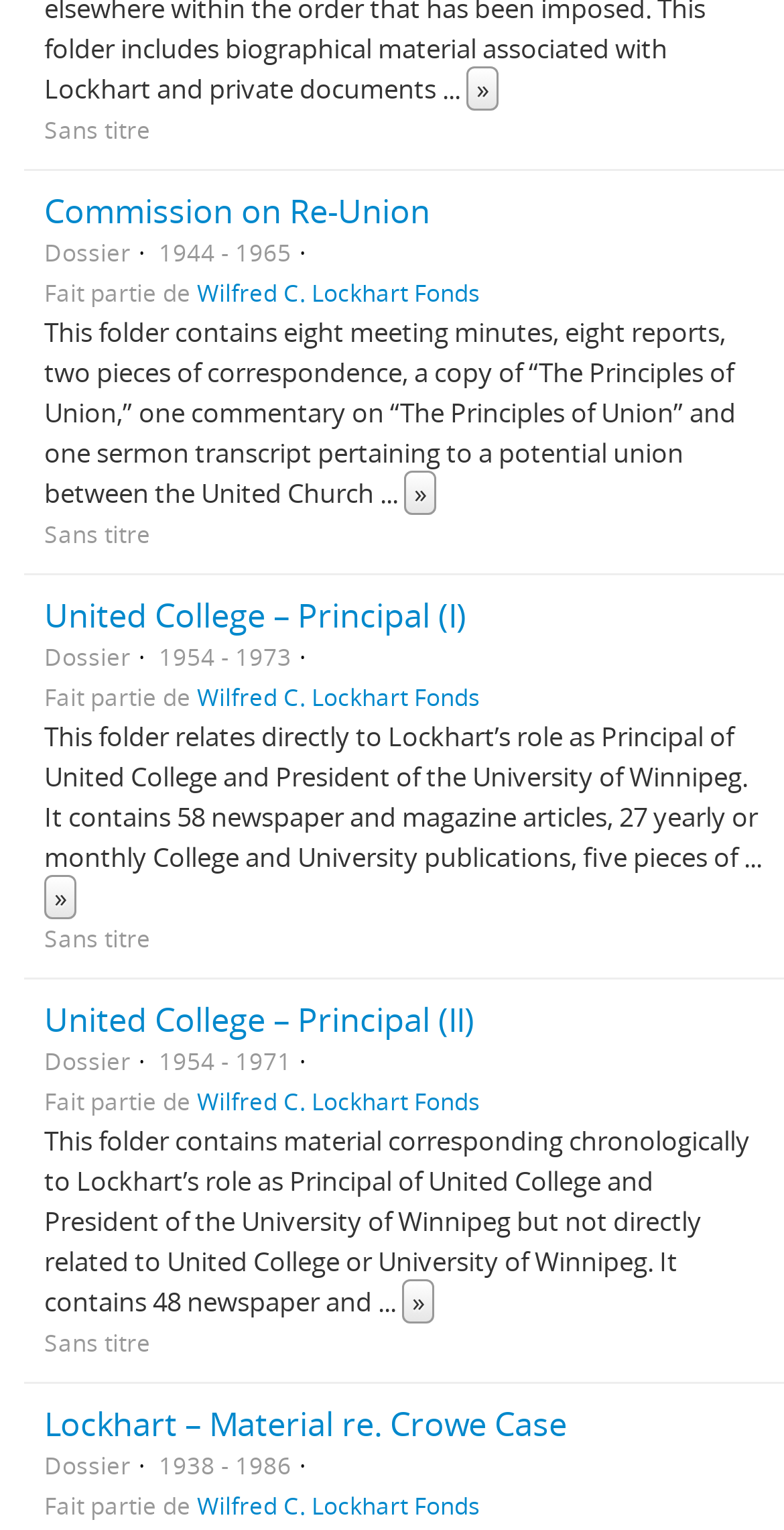Determine the bounding box coordinates of the clickable region to carry out the instruction: "Write a reply".

None